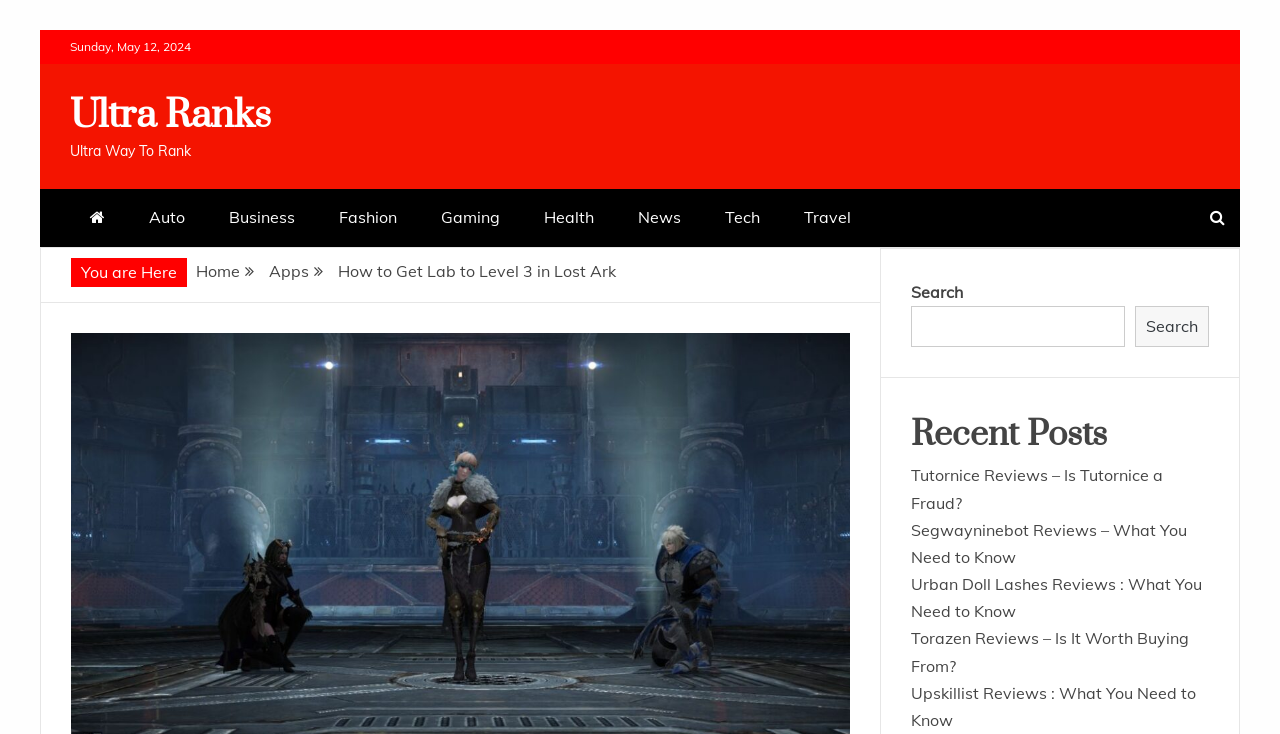Please specify the bounding box coordinates for the clickable region that will help you carry out the instruction: "Read about Nanyang University’s Foundation".

None